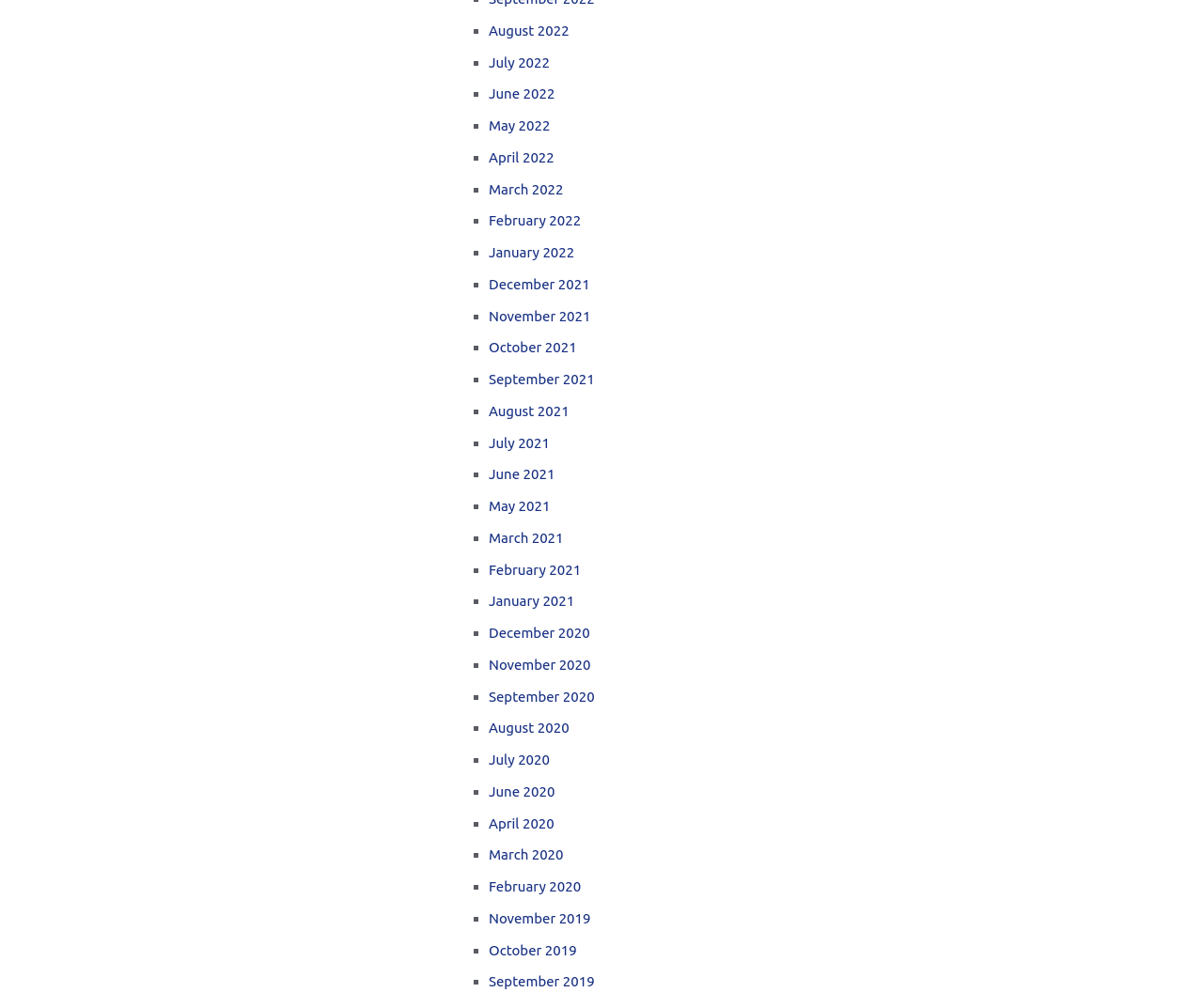Locate the bounding box coordinates of the element that should be clicked to execute the following instruction: "View October 2019".

[0.406, 0.934, 0.479, 0.95]